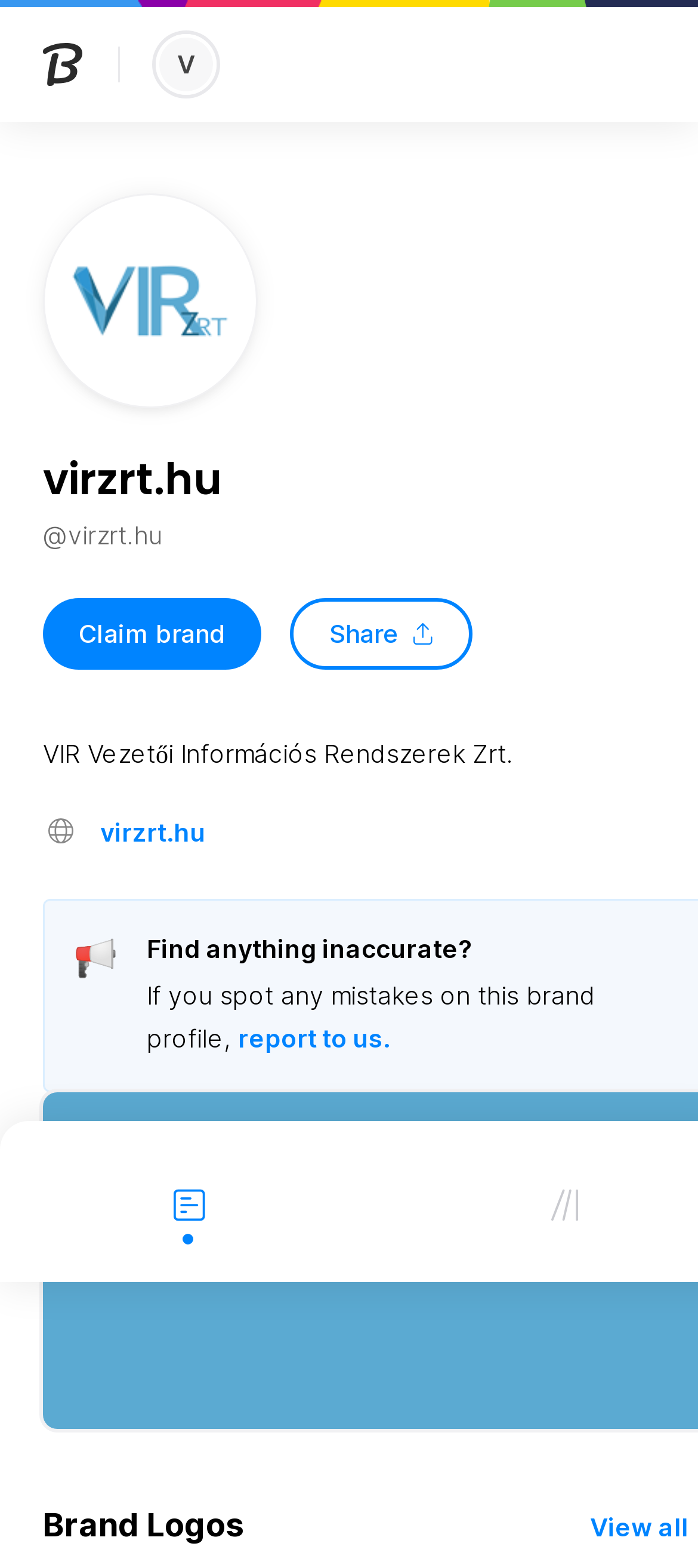What type of assets are available on this webpage?
Give a single word or phrase as your answer by examining the image.

Logos, colors, fonts